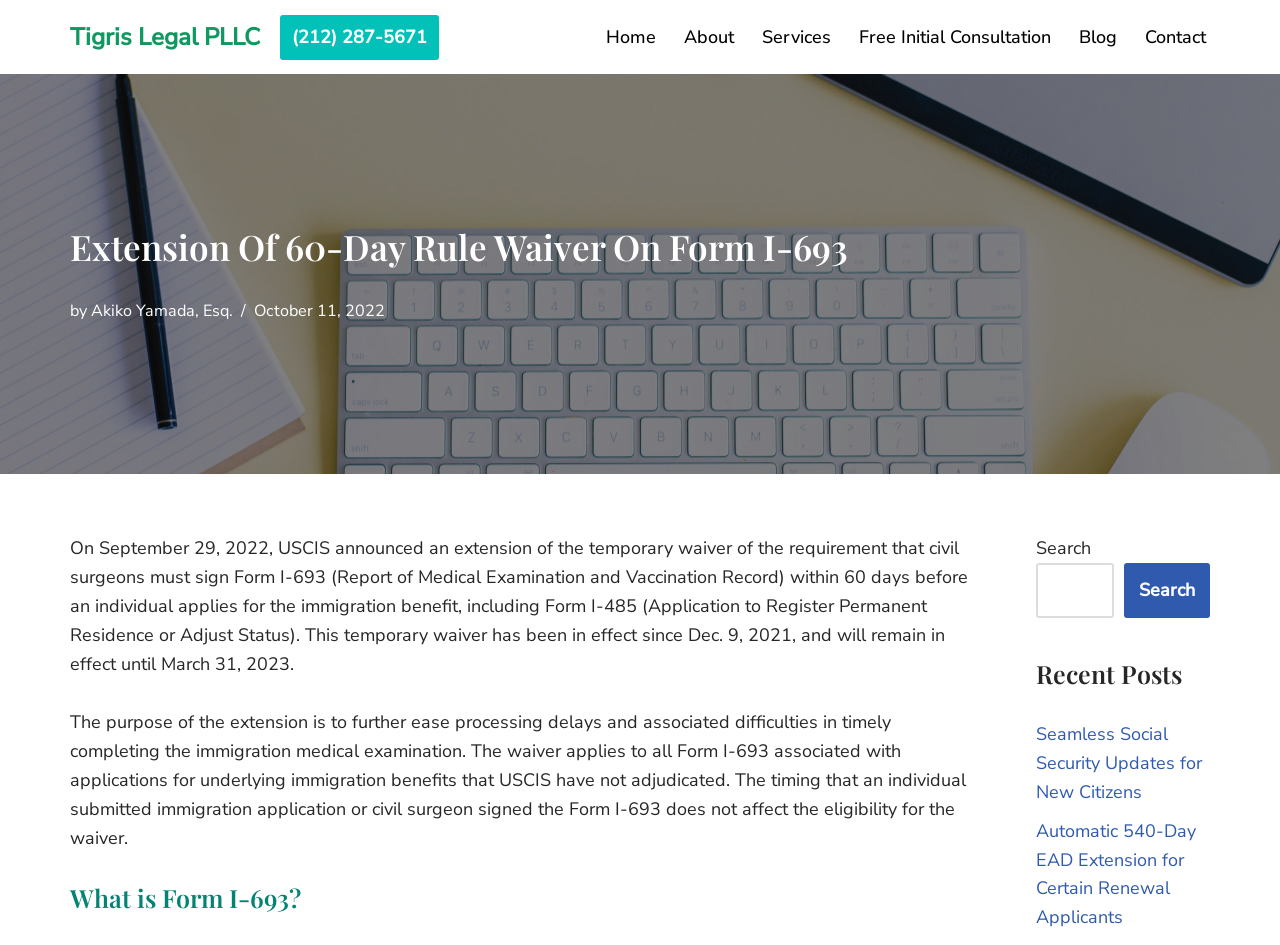What is the topic of the recent post 'Seamless Social Security Updates for New Citizens'?
Based on the image, answer the question in a detailed manner.

The recent post 'Seamless Social Security Updates for New Citizens' is likely related to social security updates for new citizens, as indicated by the title of the post.